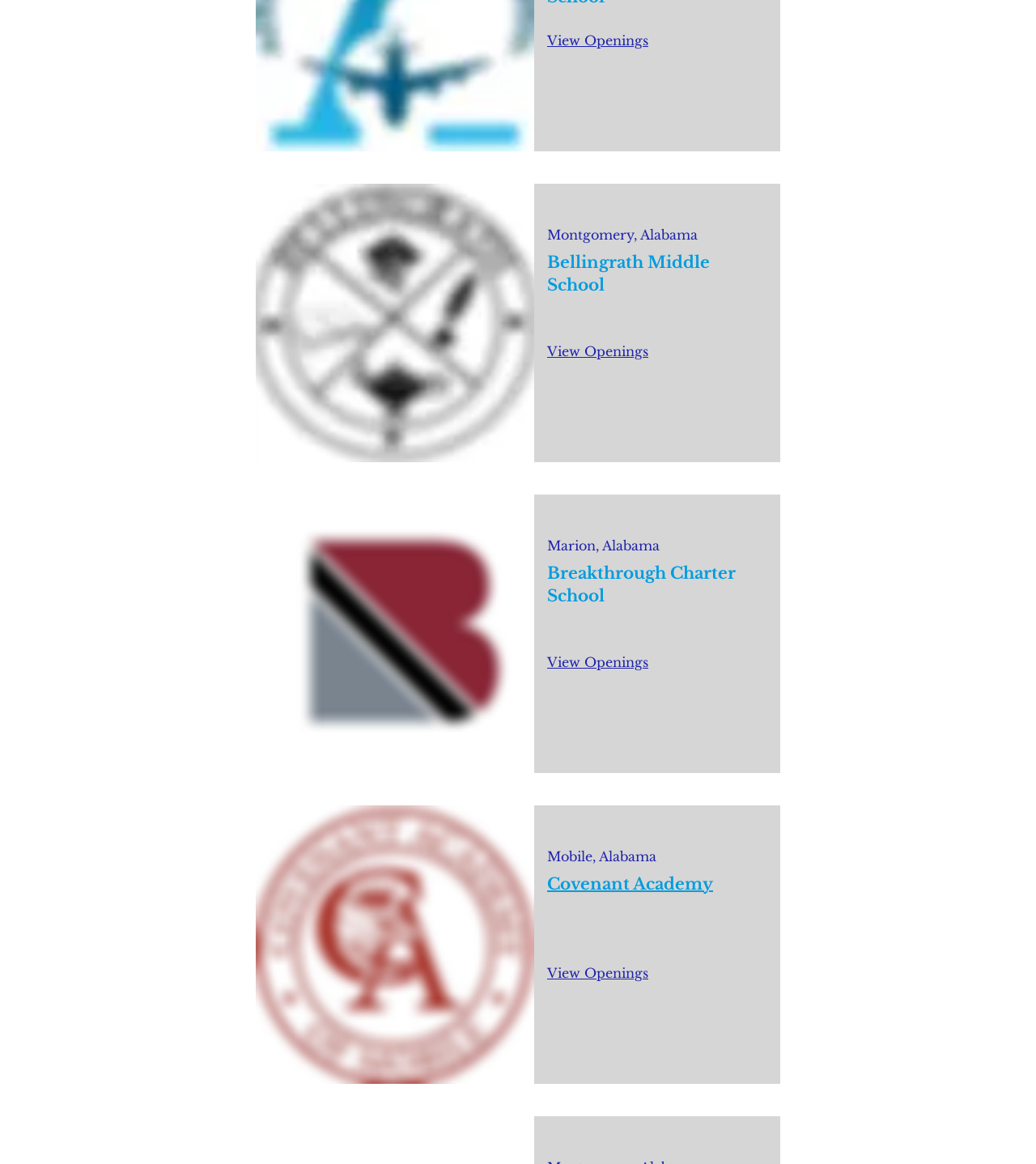Please locate the bounding box coordinates of the element that needs to be clicked to achieve the following instruction: "View job openings at Montgomery, Alabama". The coordinates should be four float numbers between 0 and 1, i.e., [left, top, right, bottom].

[0.528, 0.028, 0.626, 0.042]